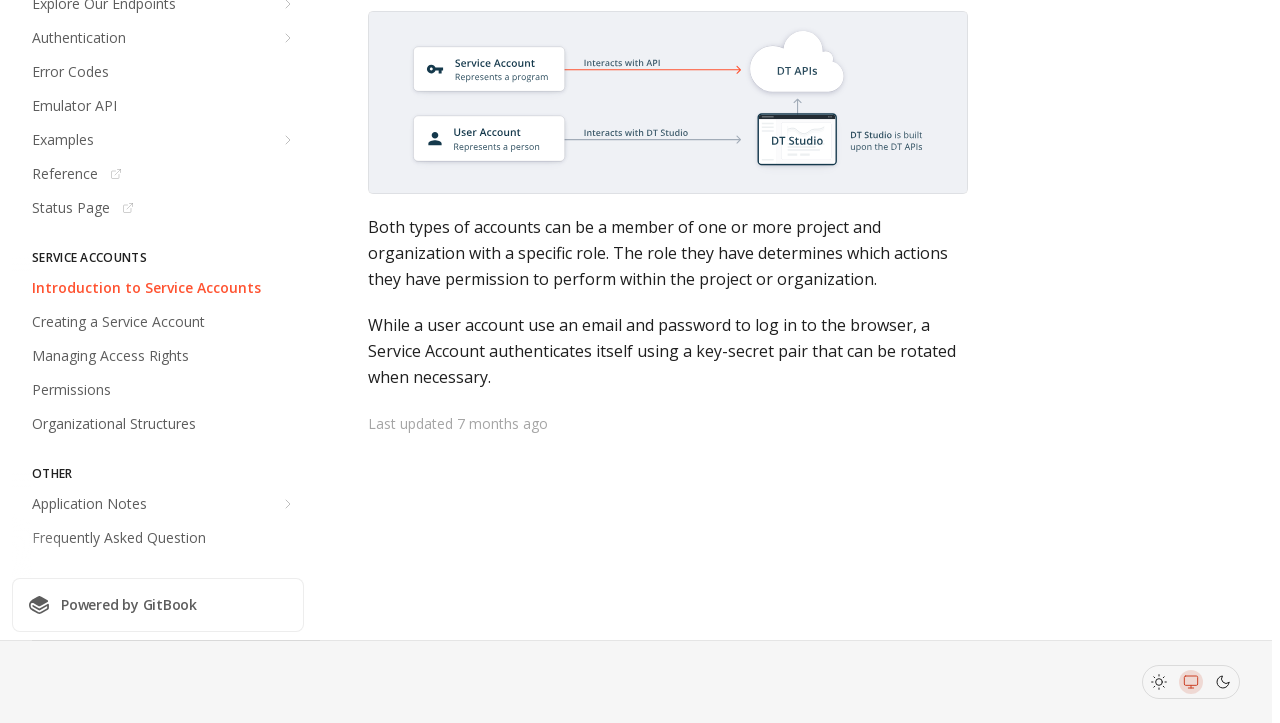Identify the bounding box of the UI element that matches this description: "Frequently Asked Question".

[0.009, 0.722, 0.238, 0.766]